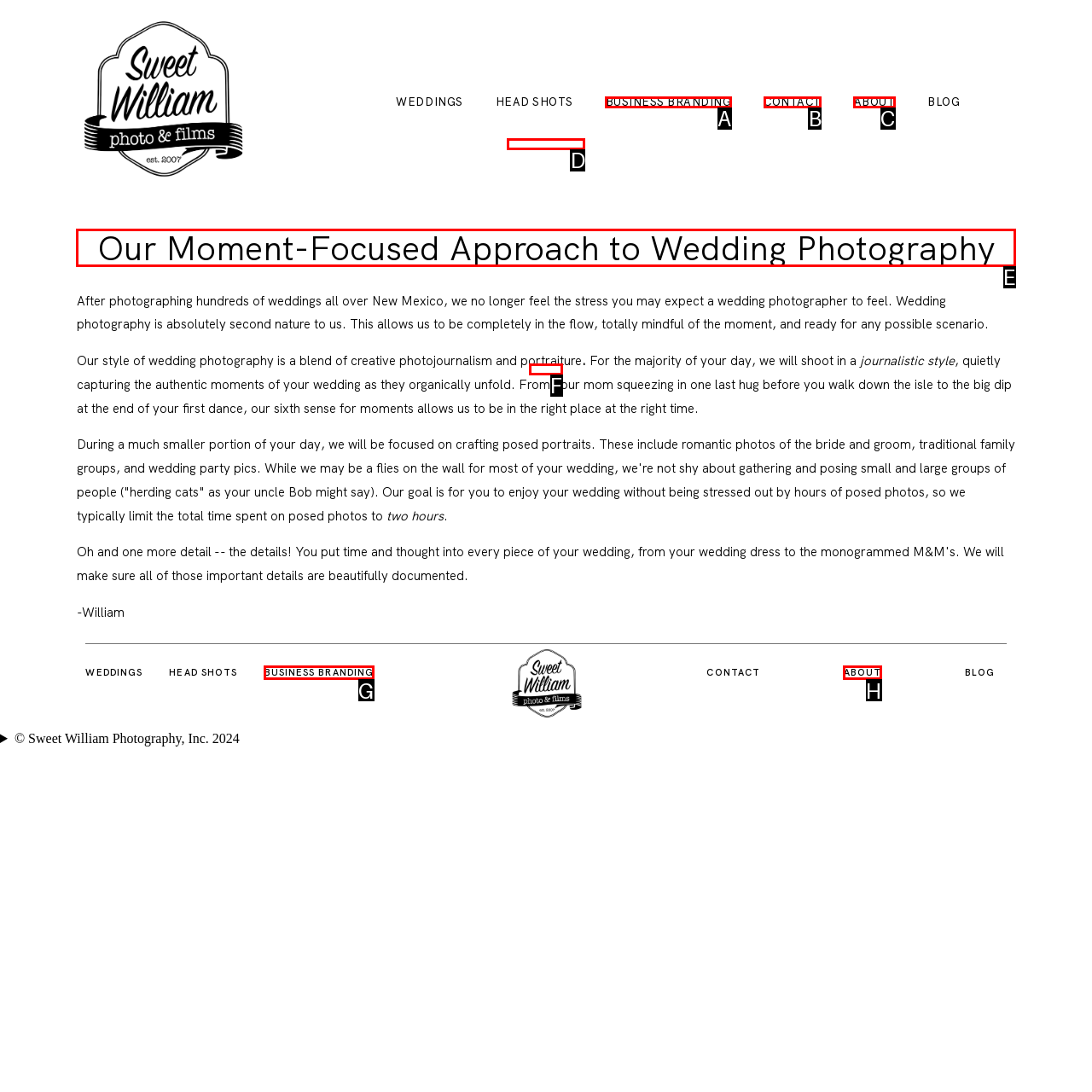Indicate the HTML element to be clicked to accomplish this task: Read about the moment-focused approach to wedding photography Respond using the letter of the correct option.

E